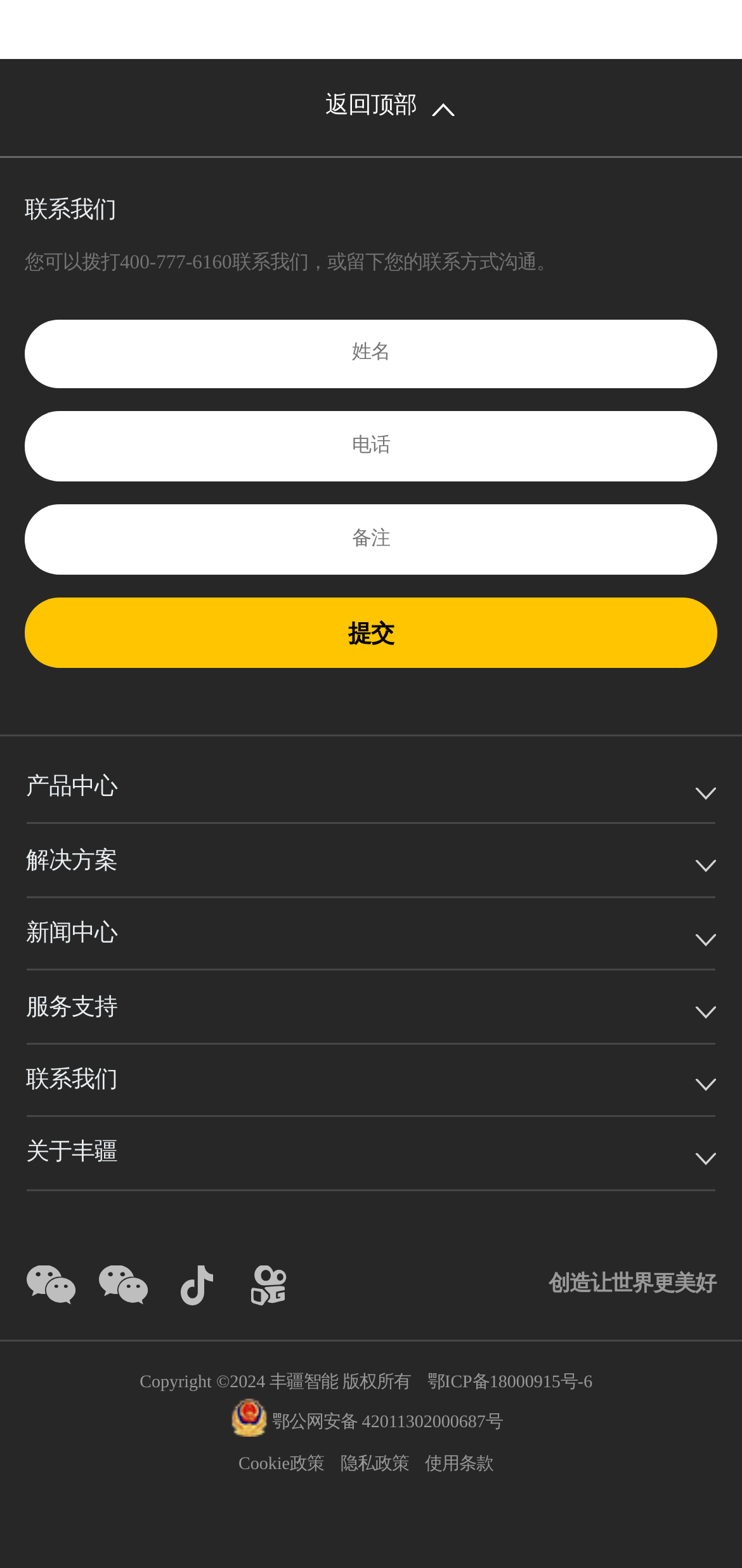Identify the bounding box coordinates of the area that should be clicked in order to complete the given instruction: "contact us through phone". The bounding box coordinates should be four float numbers between 0 and 1, i.e., [left, top, right, bottom].

[0.0, 0.056, 1.0, 0.08]